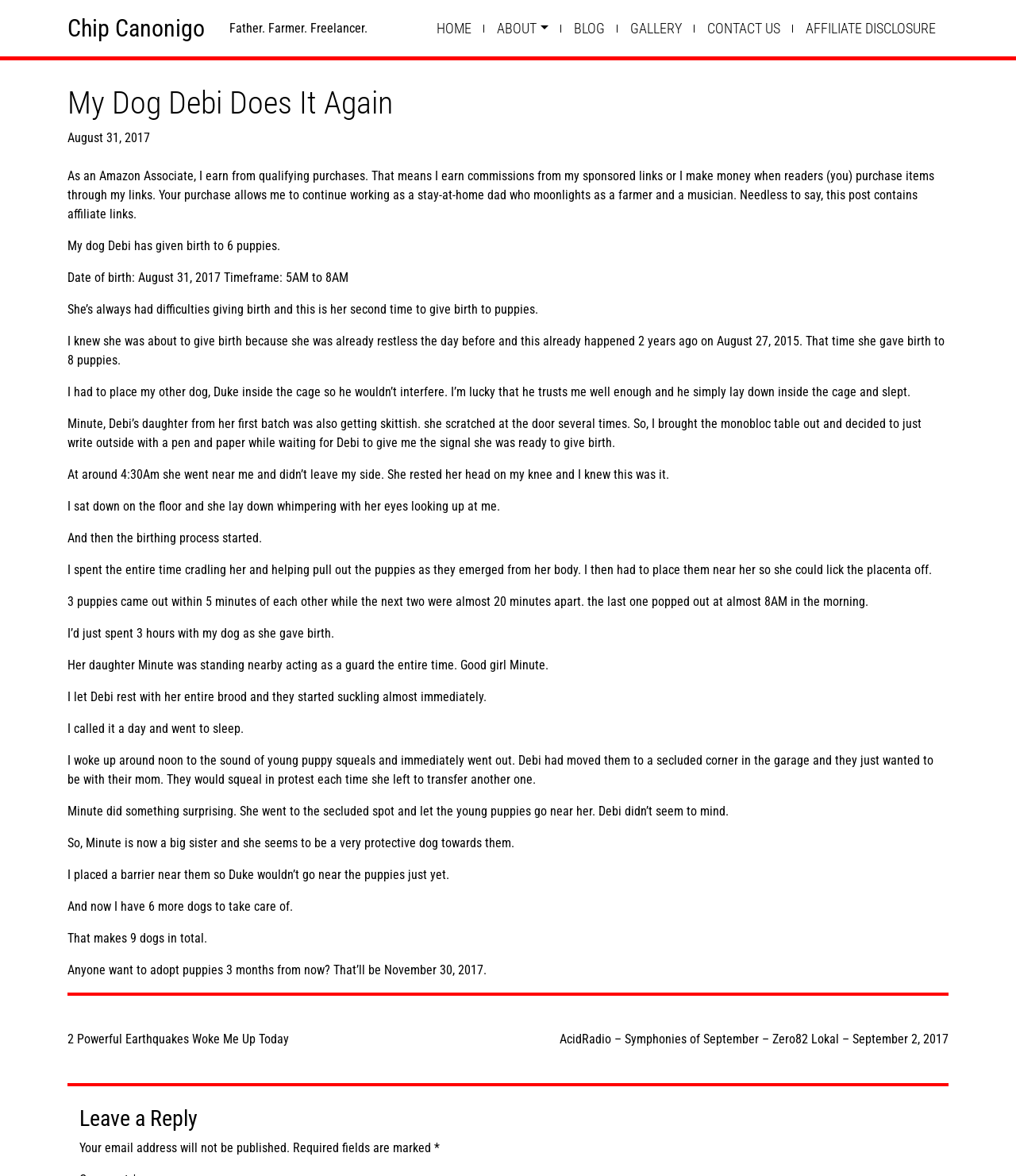Determine the bounding box coordinates of the clickable element necessary to fulfill the instruction: "Click the 'HOME' link". Provide the coordinates as four float numbers within the 0 to 1 range, i.e., [left, top, right, bottom].

[0.418, 0.009, 0.477, 0.038]